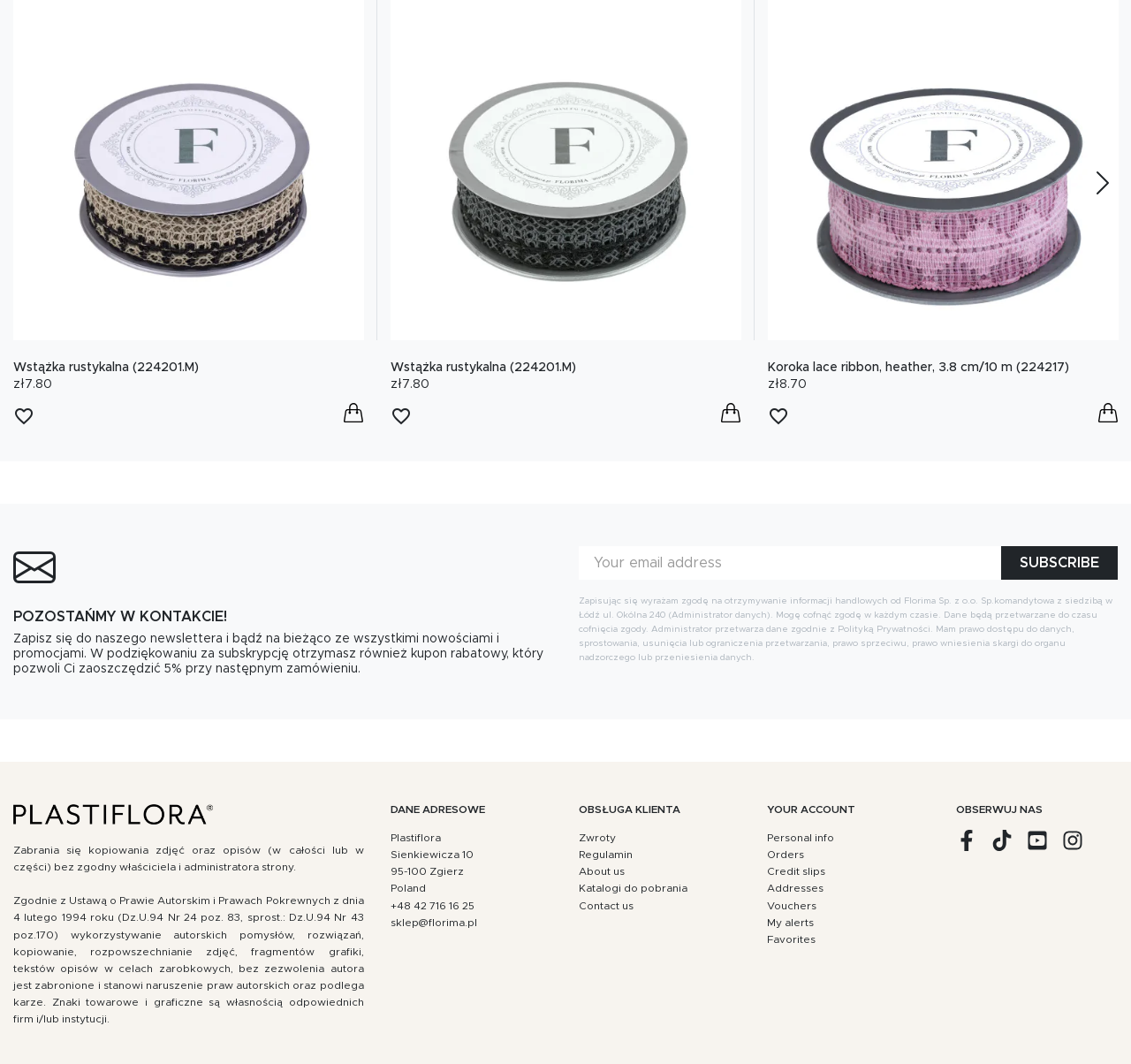What is the company name of the website owner?
Provide a detailed answer to the question using information from the image.

I found the company name by looking at the StaticText element with the text 'Florima Sp. z o.o. Sp.komandytowa' which is located in the footer section of the webpage.